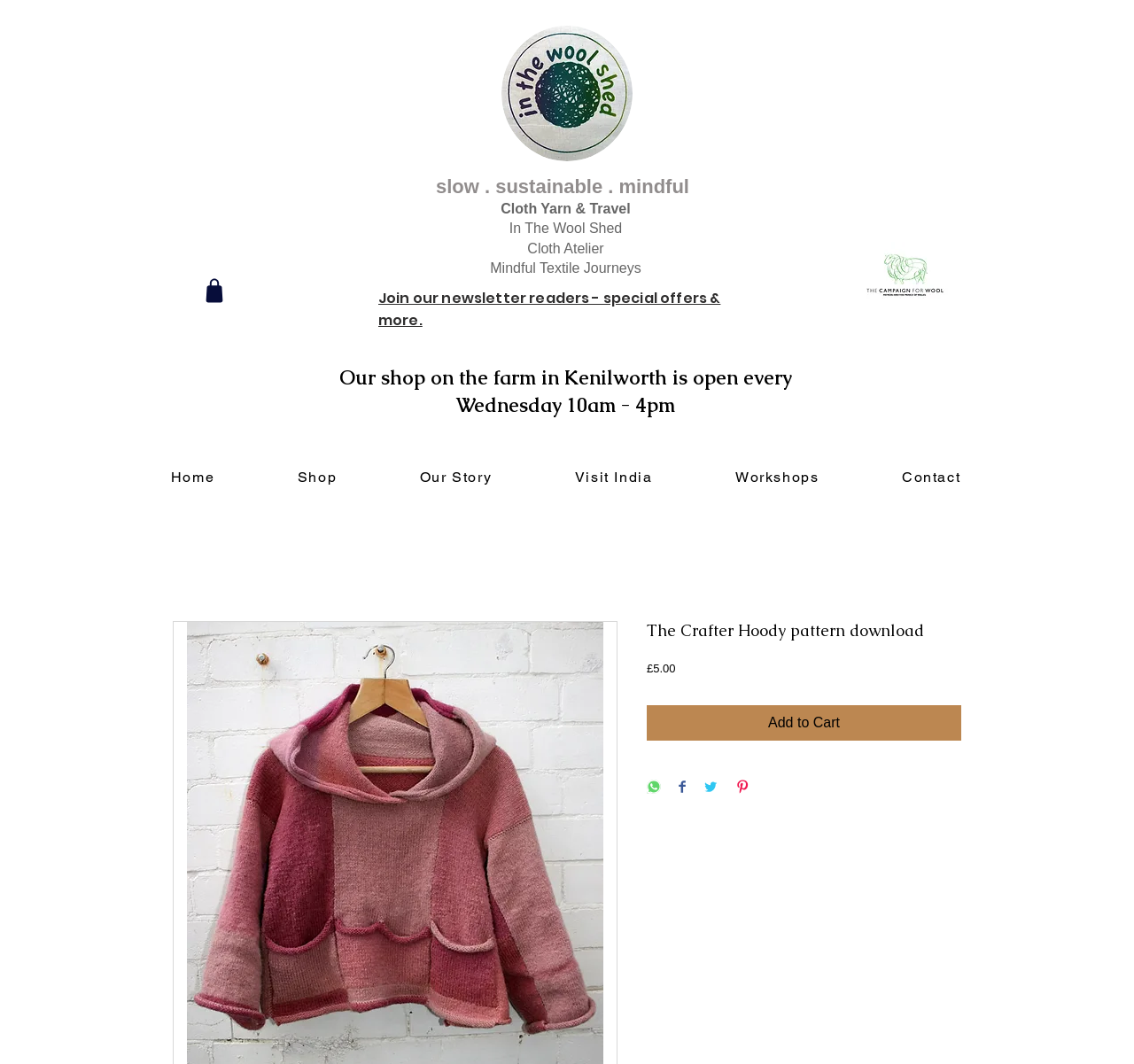Extract the bounding box coordinates for the HTML element that matches this description: "Our Story". The coordinates should be four float numbers between 0 and 1, i.e., [left, top, right, bottom].

[0.337, 0.432, 0.467, 0.466]